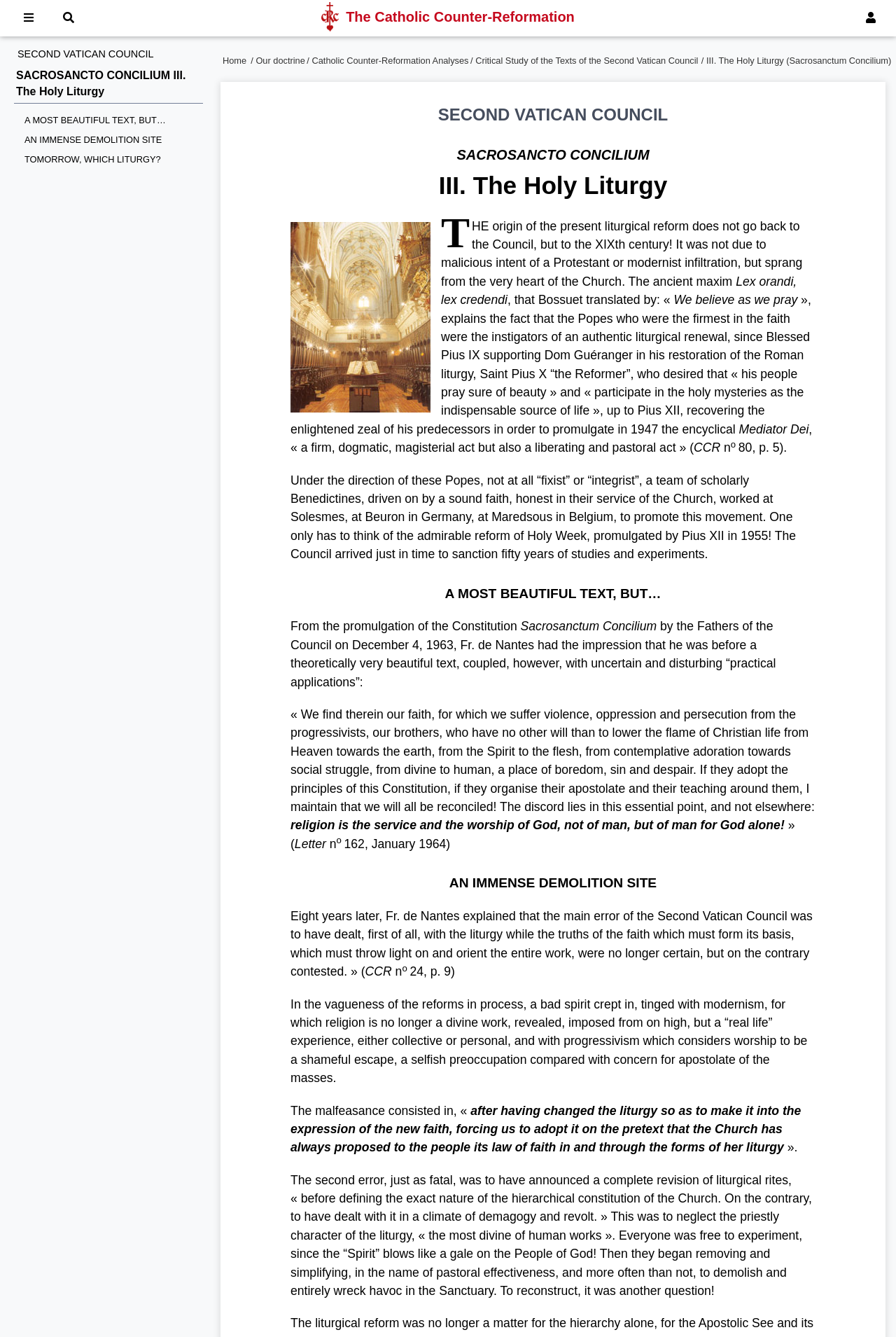What is the name of the image mentioned in the webpage?
Please provide an in-depth and detailed response to the question.

The webpage contains an image with the description 'Holy liturgy', which suggests that the image is related to the topic of the Holy Liturgy.